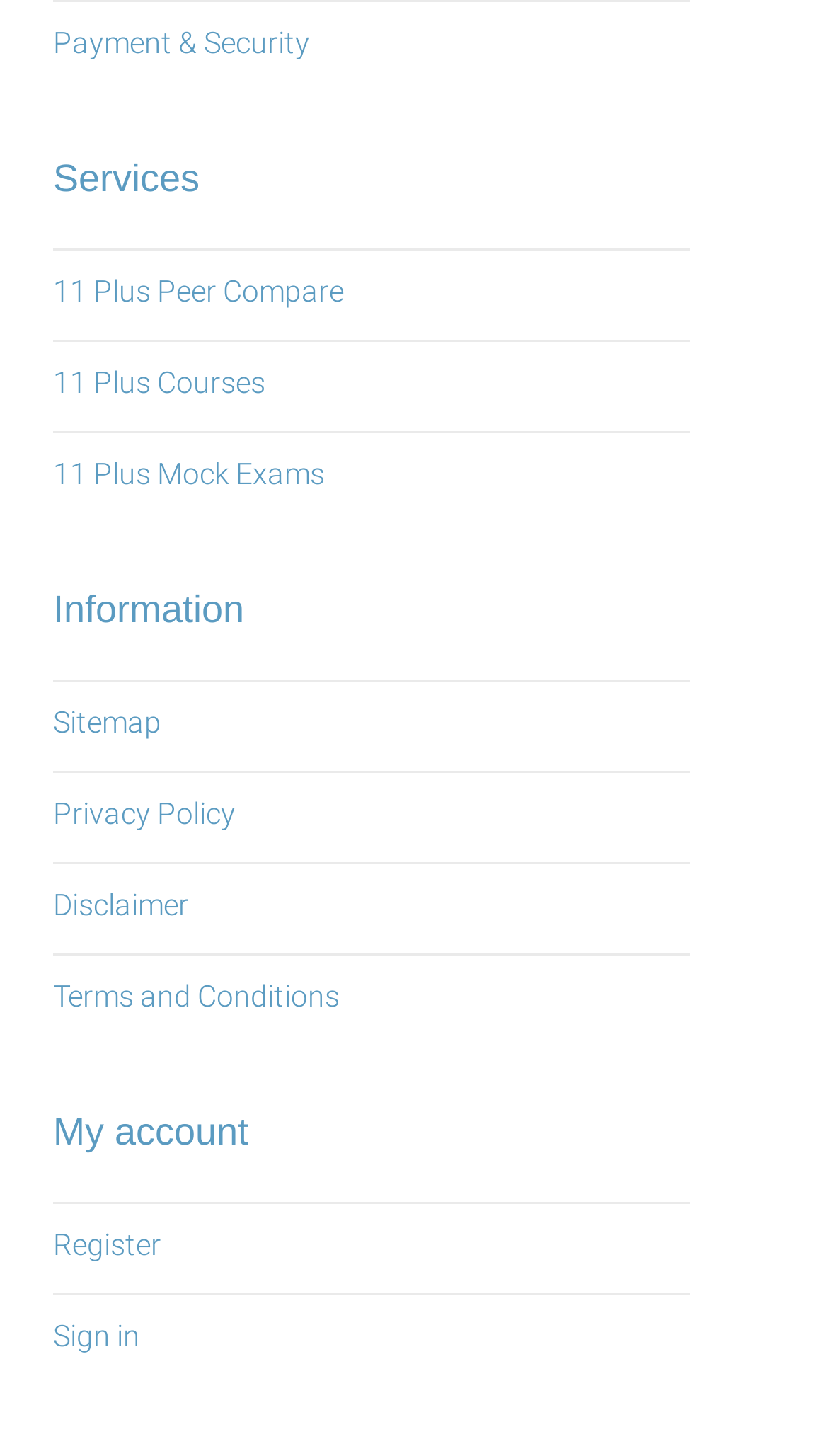Give a one-word or short phrase answer to the question: 
What is the first service listed?

Payment & Security